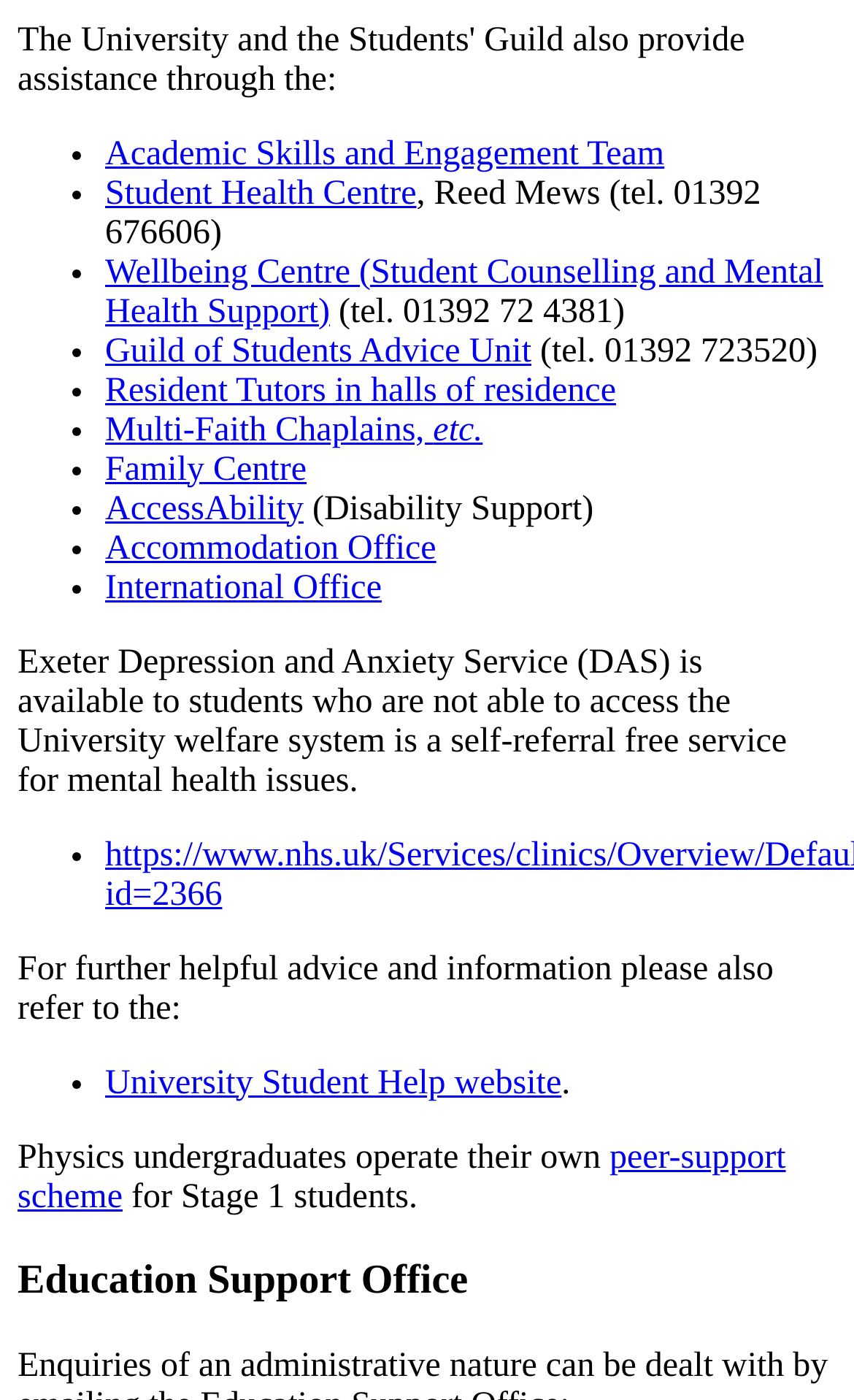Please find the bounding box for the following UI element description. Provide the coordinates in (top-left x, top-left y, bottom-right x, bottom-right y) format, with values between 0 and 1: Academic Skills and Engagement Team

[0.123, 0.096, 0.778, 0.123]